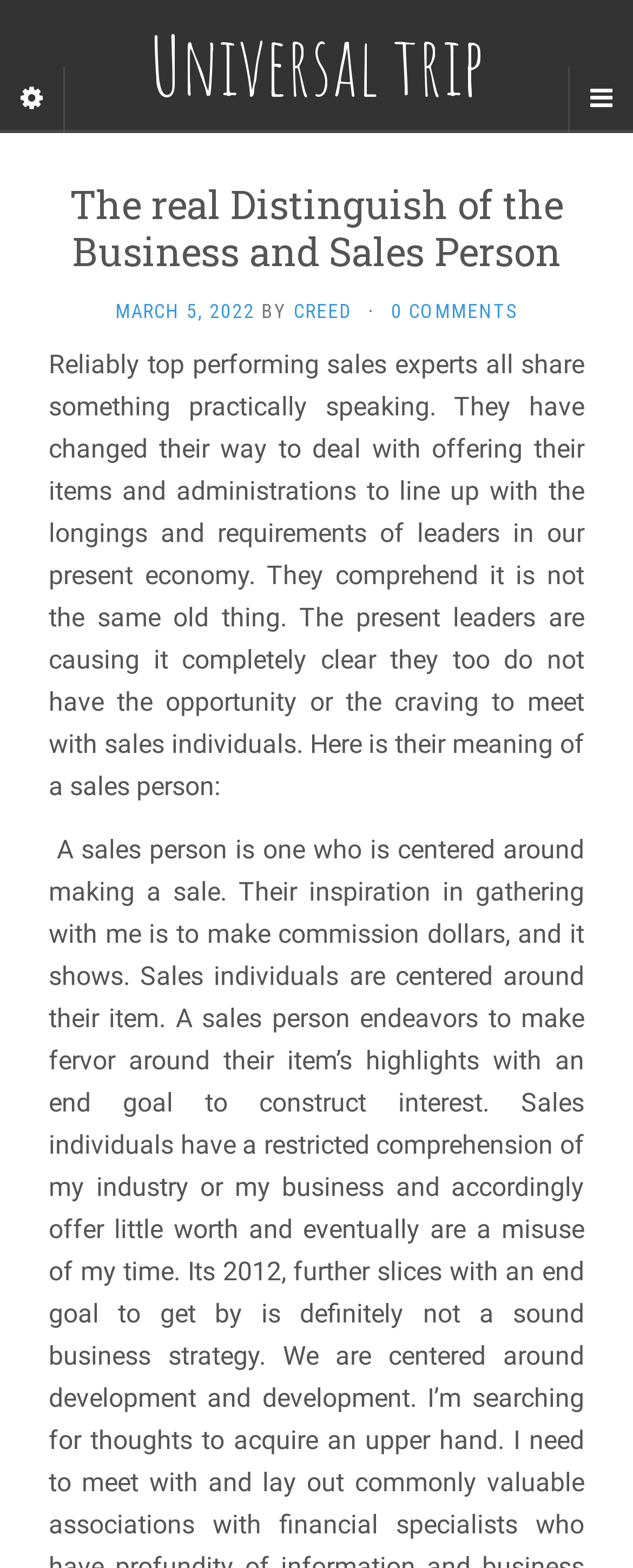Is the article part of a navigation menu?
Carefully examine the image and provide a detailed answer to the question.

I found that the article is part of a navigation menu by looking at the button element with the text 'Navigation Menu' which is located at the top right corner of the page, and the article content is located below it.